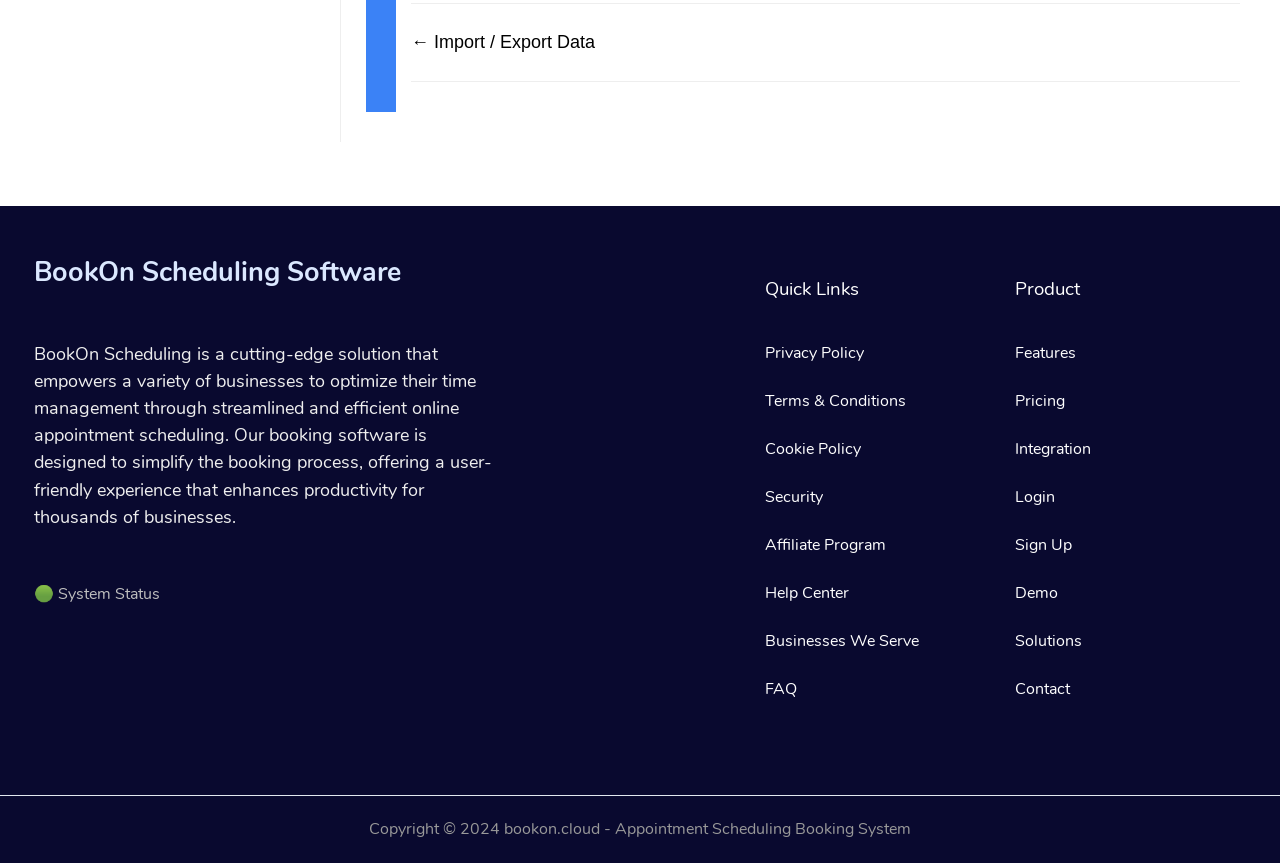Answer in one word or a short phrase: 
What is the name of the section that lists features and pricing?

Product